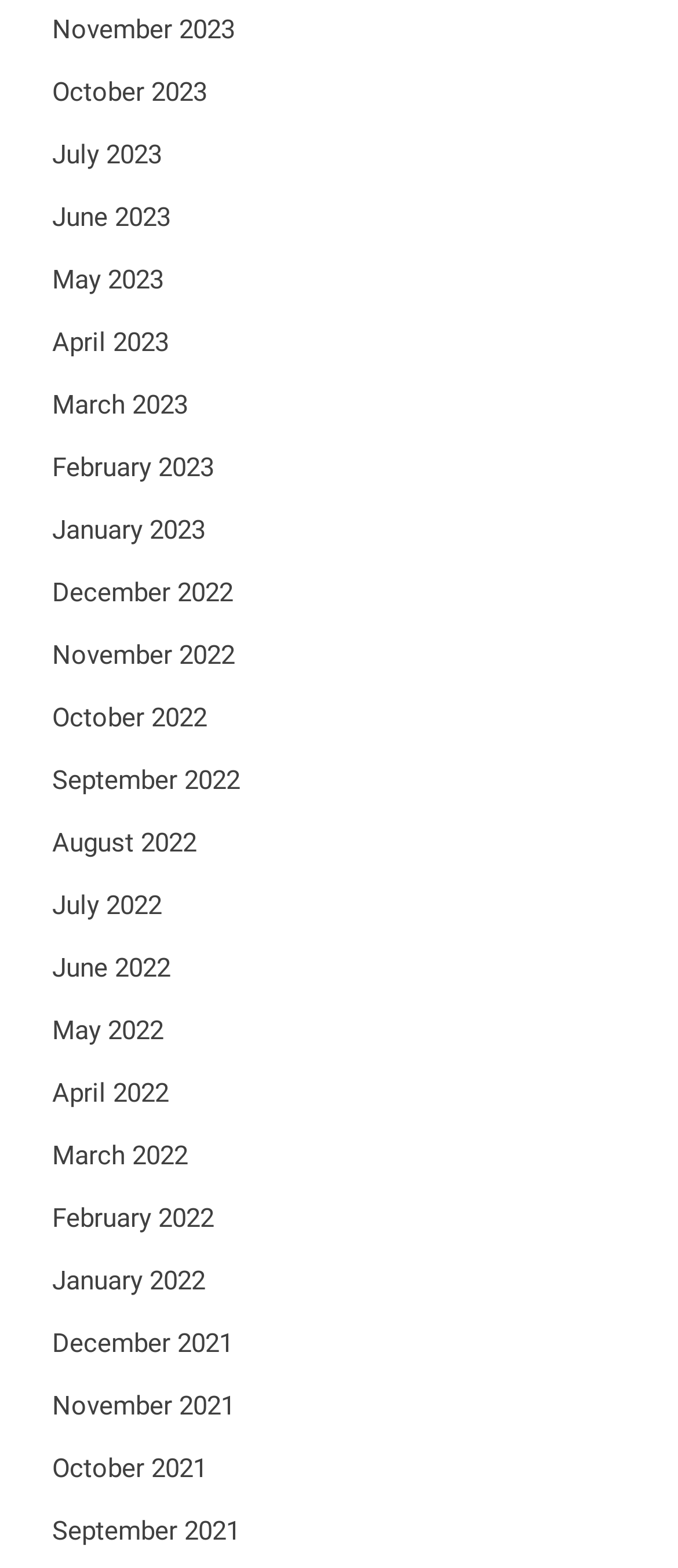Given the element description May 2023, identify the bounding box coordinates for the UI element on the webpage screenshot. The format should be (top-left x, top-left y, bottom-right x, bottom-right y), with values between 0 and 1.

[0.077, 0.168, 0.241, 0.188]